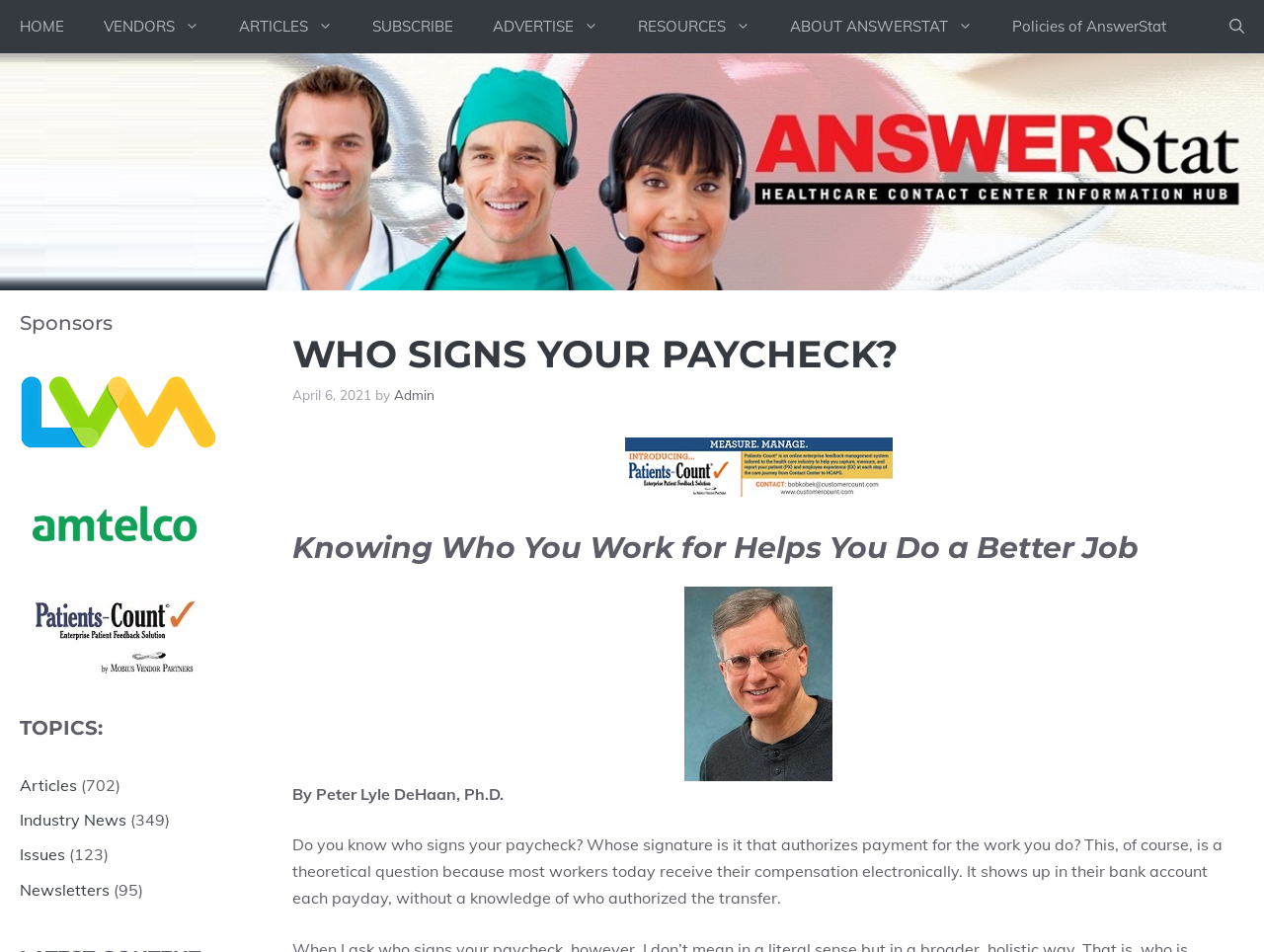What is the date of the article?
Please use the image to provide an in-depth answer to the question.

I found the date of the article by looking at the time element with the text 'April 6, 2021' which is located within the banner element with the class 'Site'.